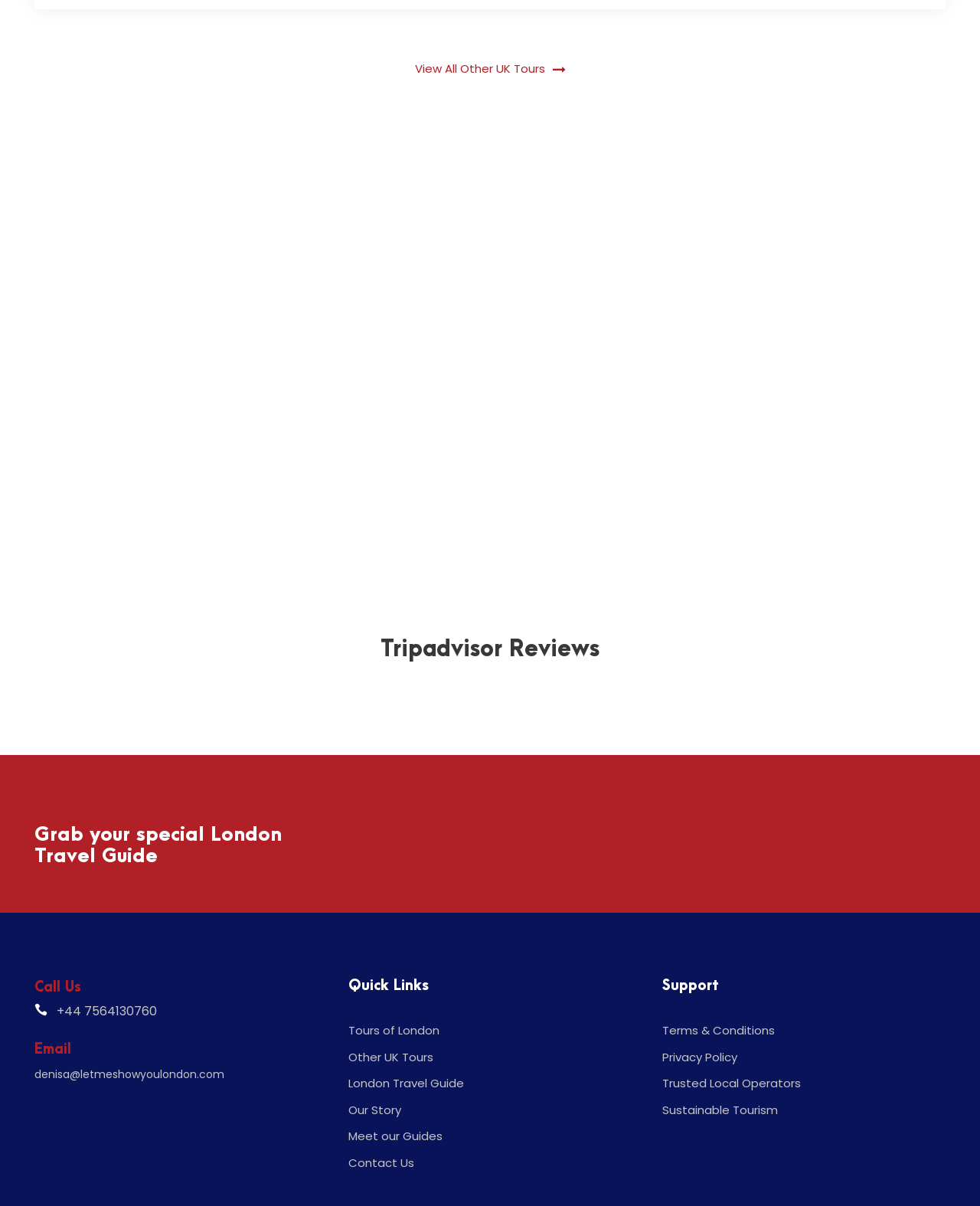Locate the bounding box coordinates of the region to be clicked to comply with the following instruction: "View all other UK tours". The coordinates must be four float numbers between 0 and 1, in the form [left, top, right, bottom].

[0.423, 0.043, 0.577, 0.065]